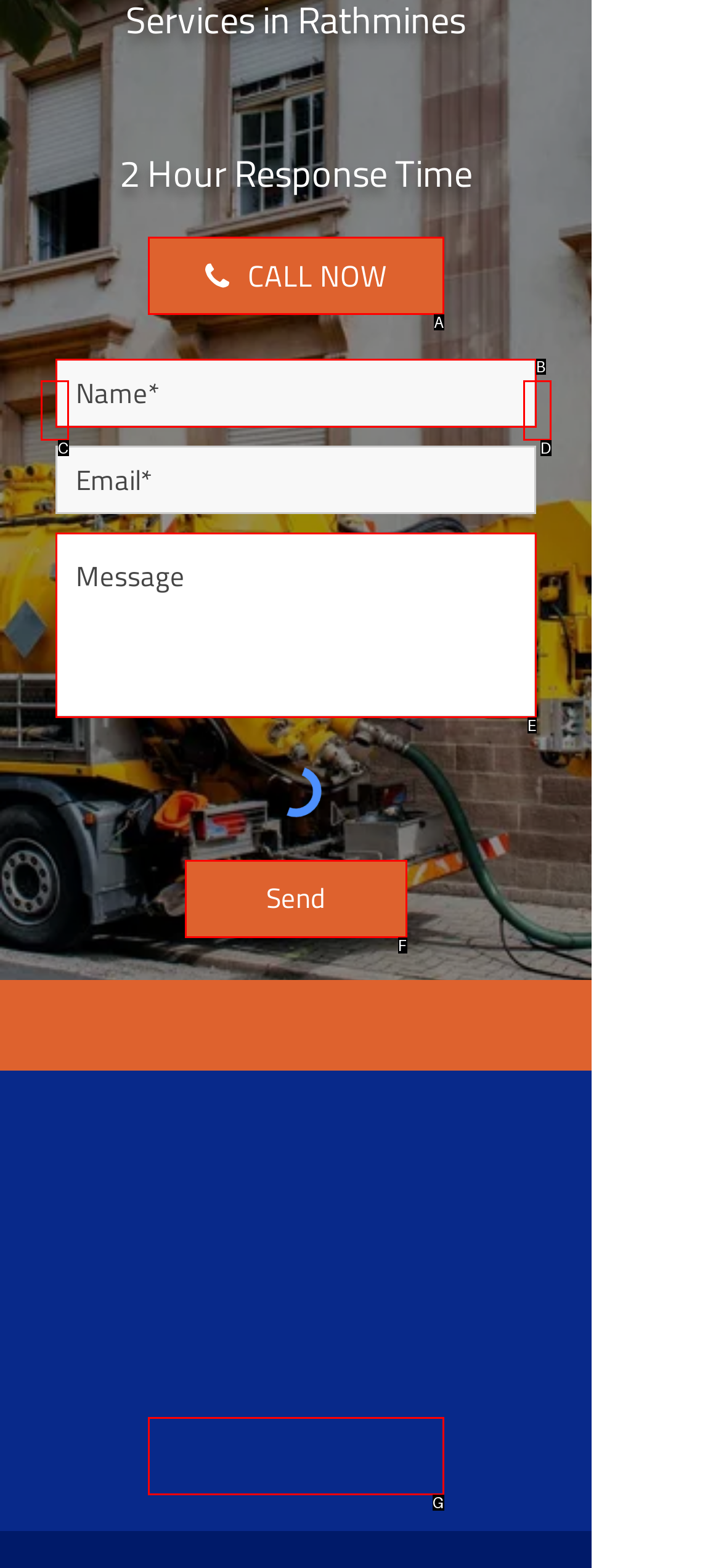Find the HTML element that matches the description: alt="The Ganssle Group logo"
Respond with the corresponding letter from the choices provided.

None